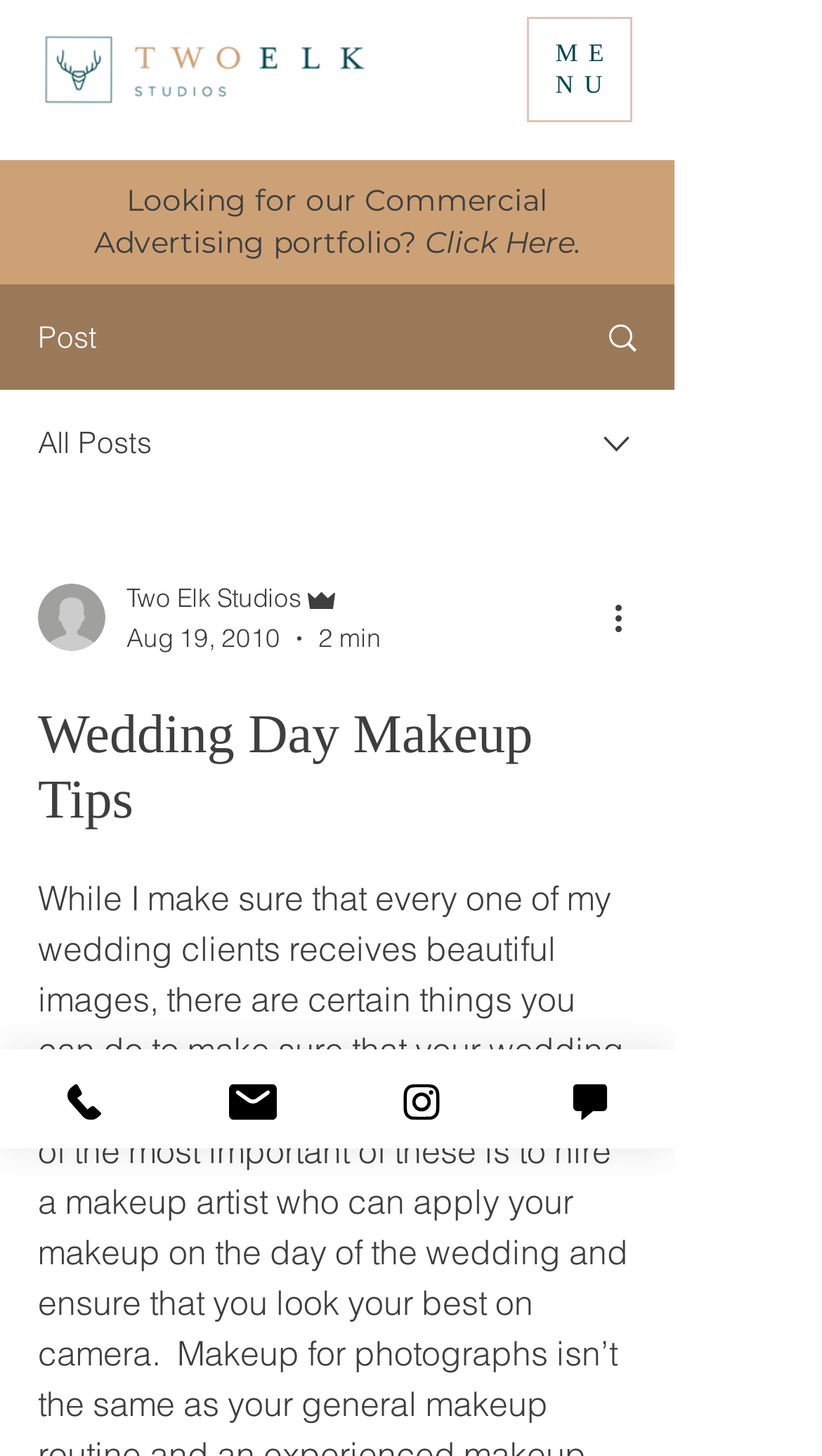Can you specify the bounding box coordinates for the region that should be clicked to fulfill this instruction: "Click on 'Click Here'".

[0.517, 0.153, 0.699, 0.179]